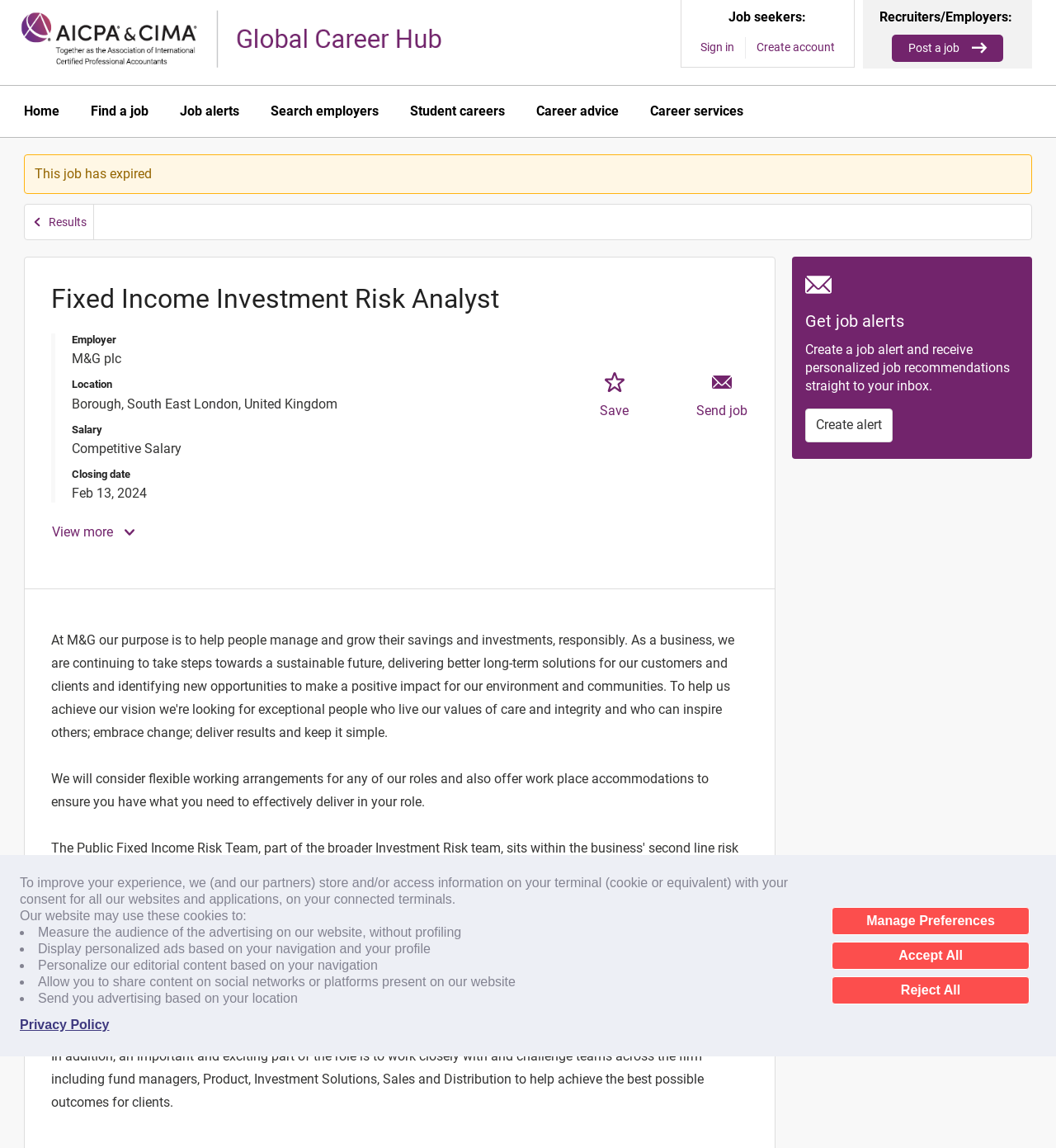Pinpoint the bounding box coordinates of the clickable element needed to complete the instruction: "Post a job". The coordinates should be provided as four float numbers between 0 and 1: [left, top, right, bottom].

[0.844, 0.03, 0.95, 0.054]